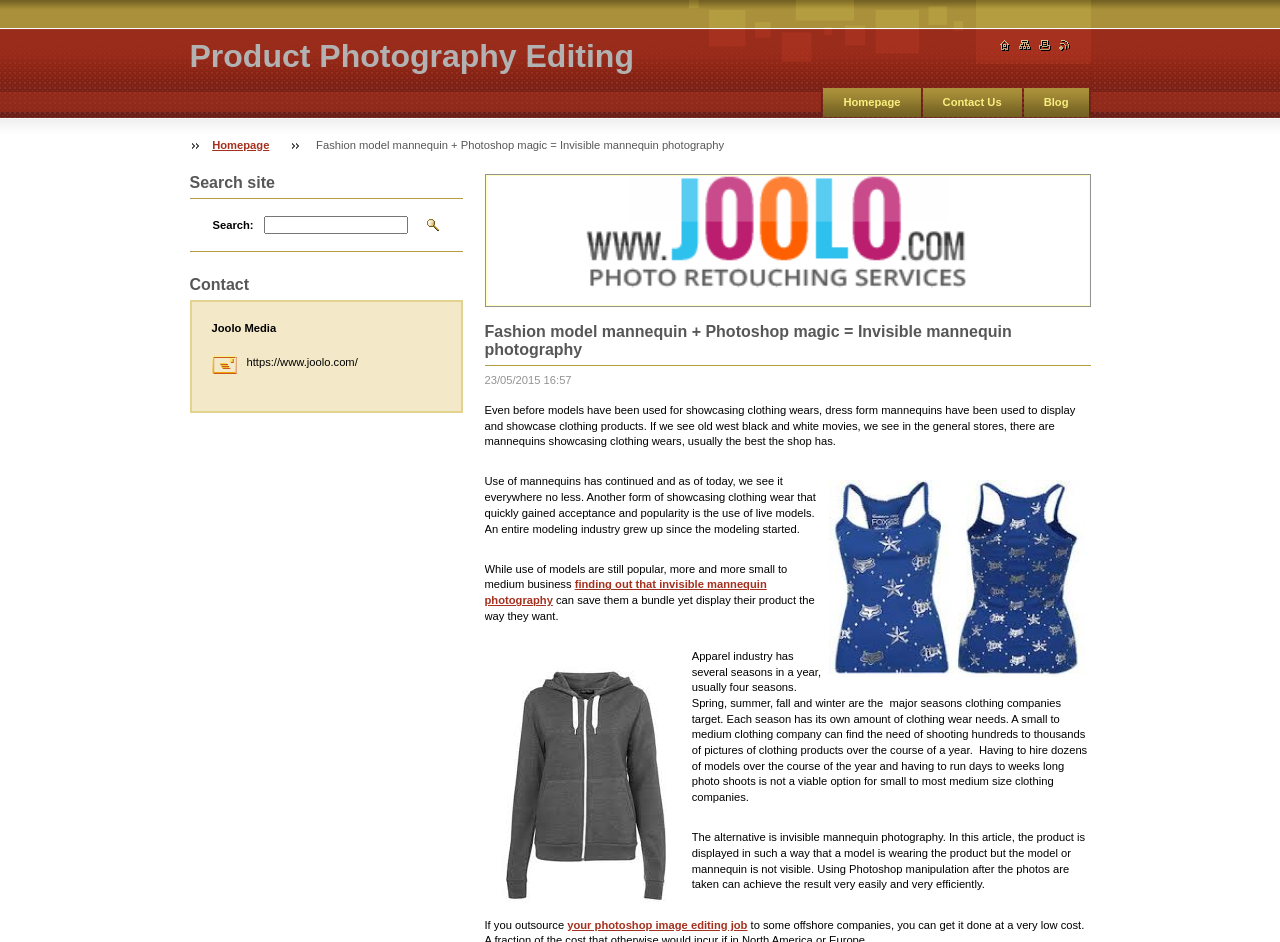Please locate the bounding box coordinates for the element that should be clicked to achieve the following instruction: "Visit Joolo Media website". Ensure the coordinates are given as four float numbers between 0 and 1, i.e., [left, top, right, bottom].

[0.193, 0.378, 0.28, 0.391]